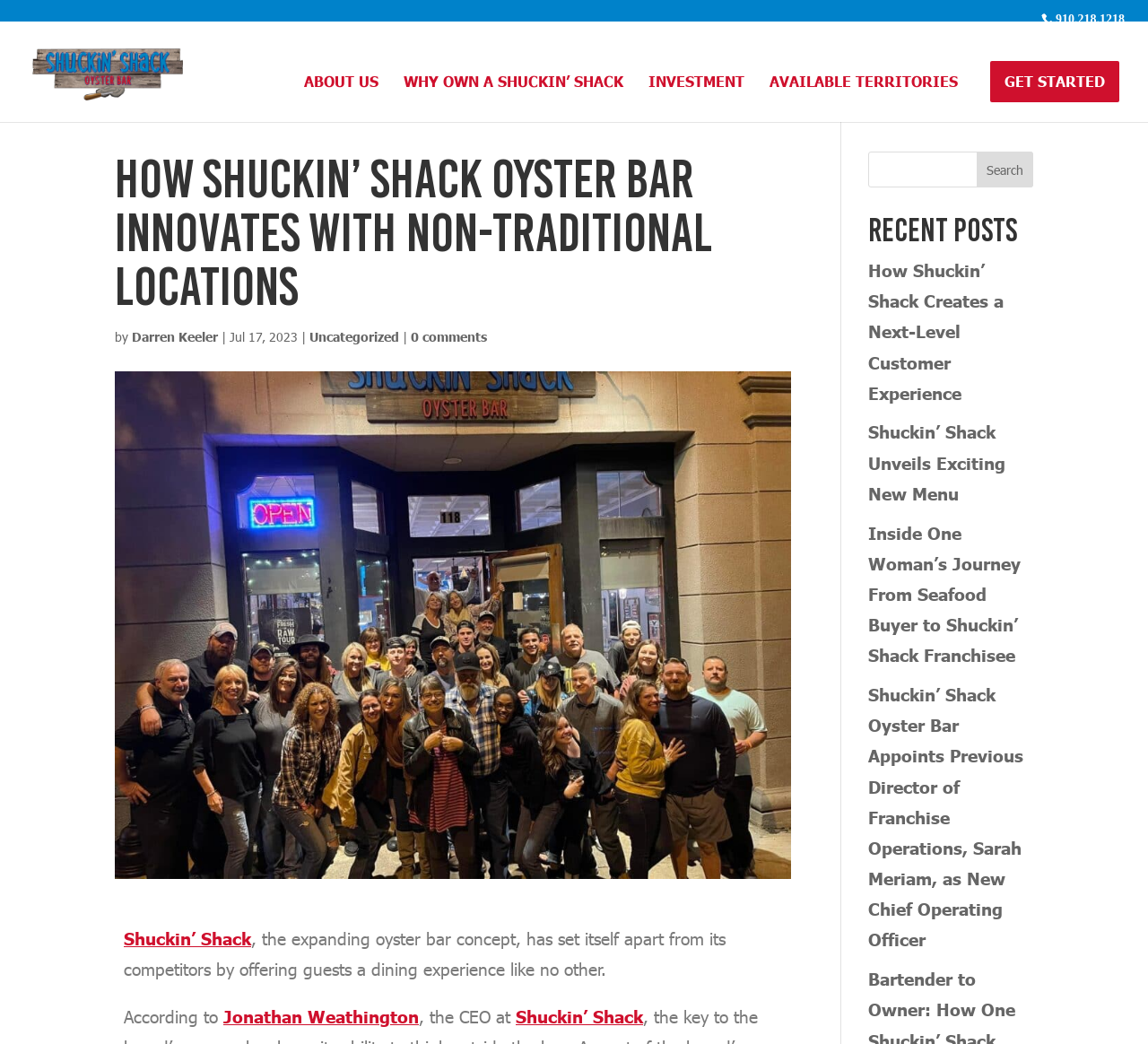Please specify the bounding box coordinates in the format (top-left x, top-left y, bottom-right x, bottom-right y), with values ranging from 0 to 1. Identify the bounding box for the UI component described as follows: WHY OWN A SHUCKIN’ SHACK

[0.352, 0.072, 0.543, 0.117]